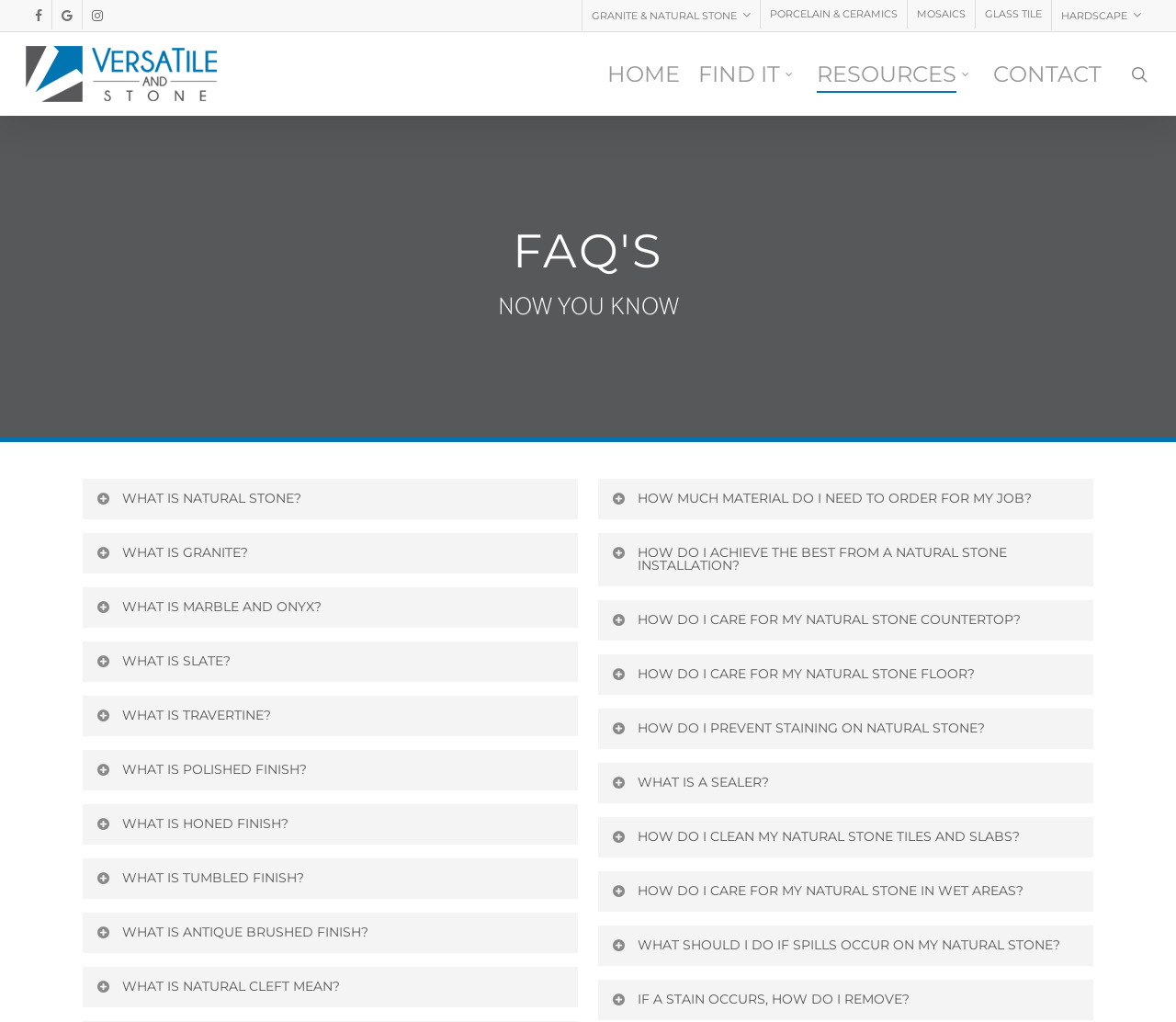Specify the bounding box coordinates of the region I need to click to perform the following instruction: "Search for something". The coordinates must be four float numbers in the range of 0 to 1, i.e., [left, top, right, bottom].

[0.959, 0.063, 0.978, 0.081]